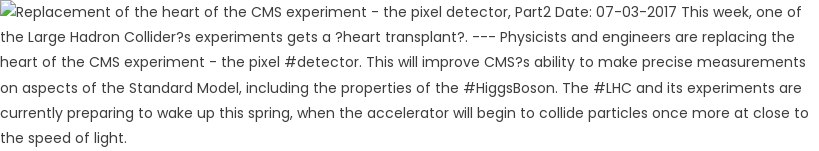Please respond to the question using a single word or phrase:
What is the significance of this upgrade?

Enhancing CMS's capability